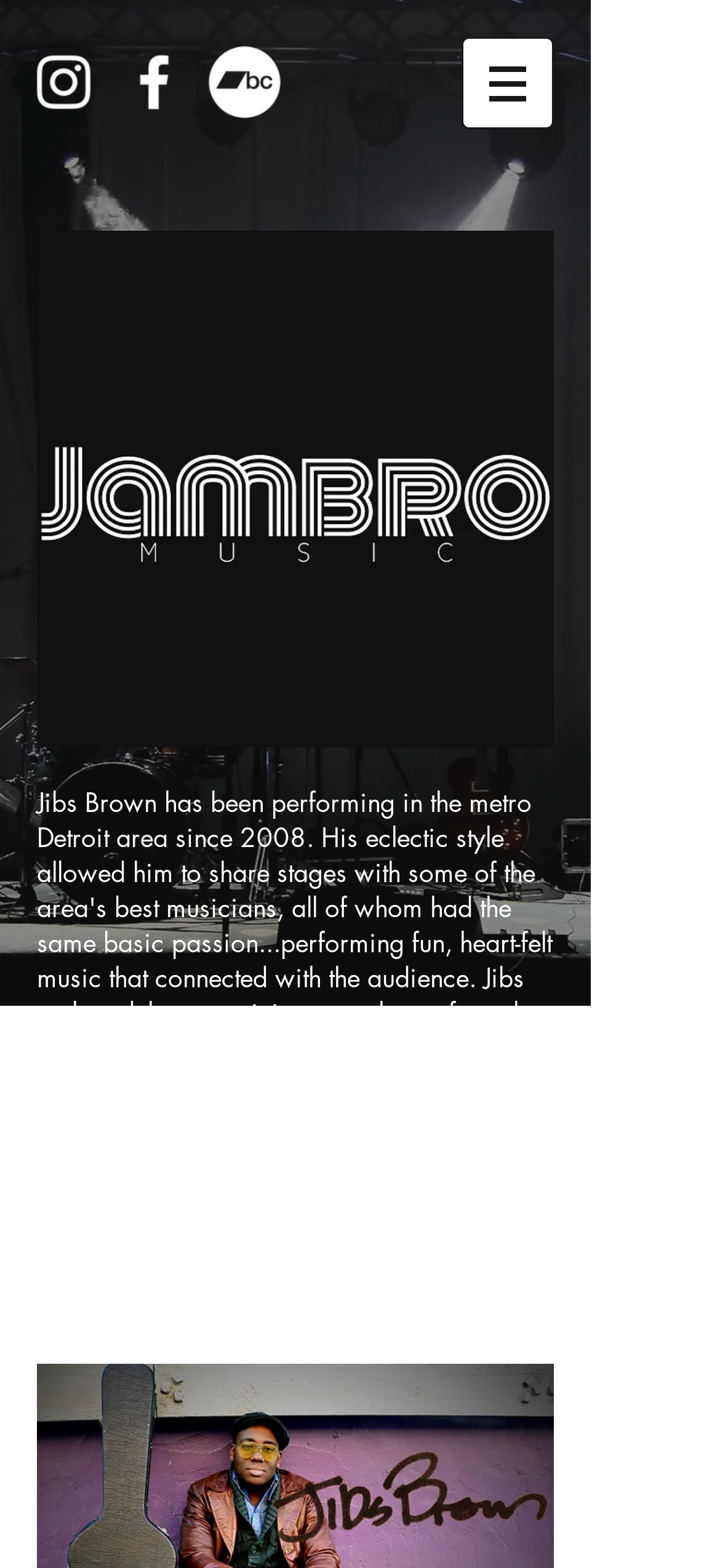Identify the bounding box of the UI element described as follows: "ghostbusters". Provide the coordinates as four float numbers in the range of 0 to 1 [left, top, right, bottom].

None